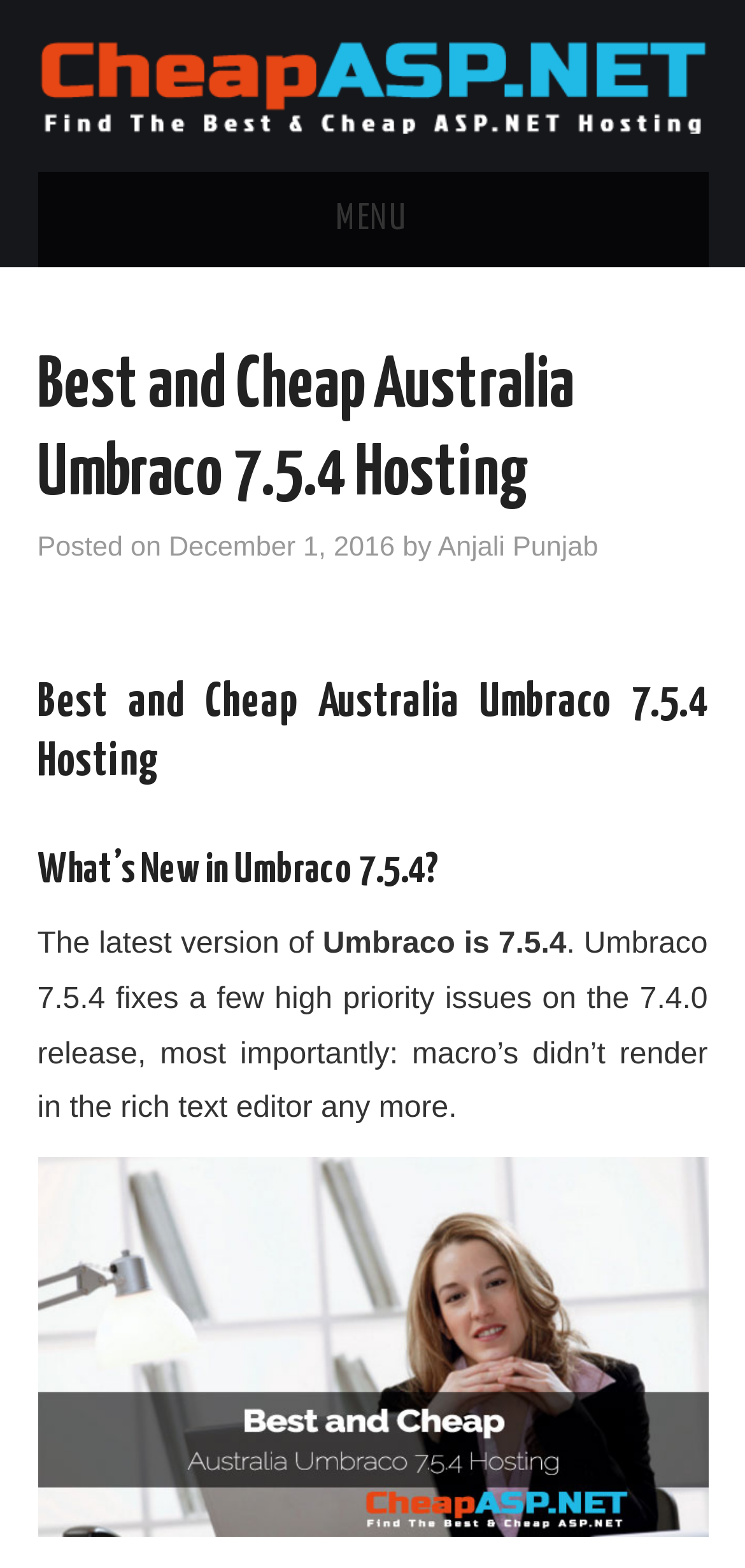What is the issue fixed in Umbraco 7.5.4?
Give a detailed response to the question by analyzing the screenshot.

I found the answer by reading the text under the heading 'What’s New in Umbraco 7.5.4?' which states 'Umbraco 7.5.4 fixes a few high priority issues on the 7.4.0 release, most importantly: macro’s didn’t render in the rich text editor any more'.